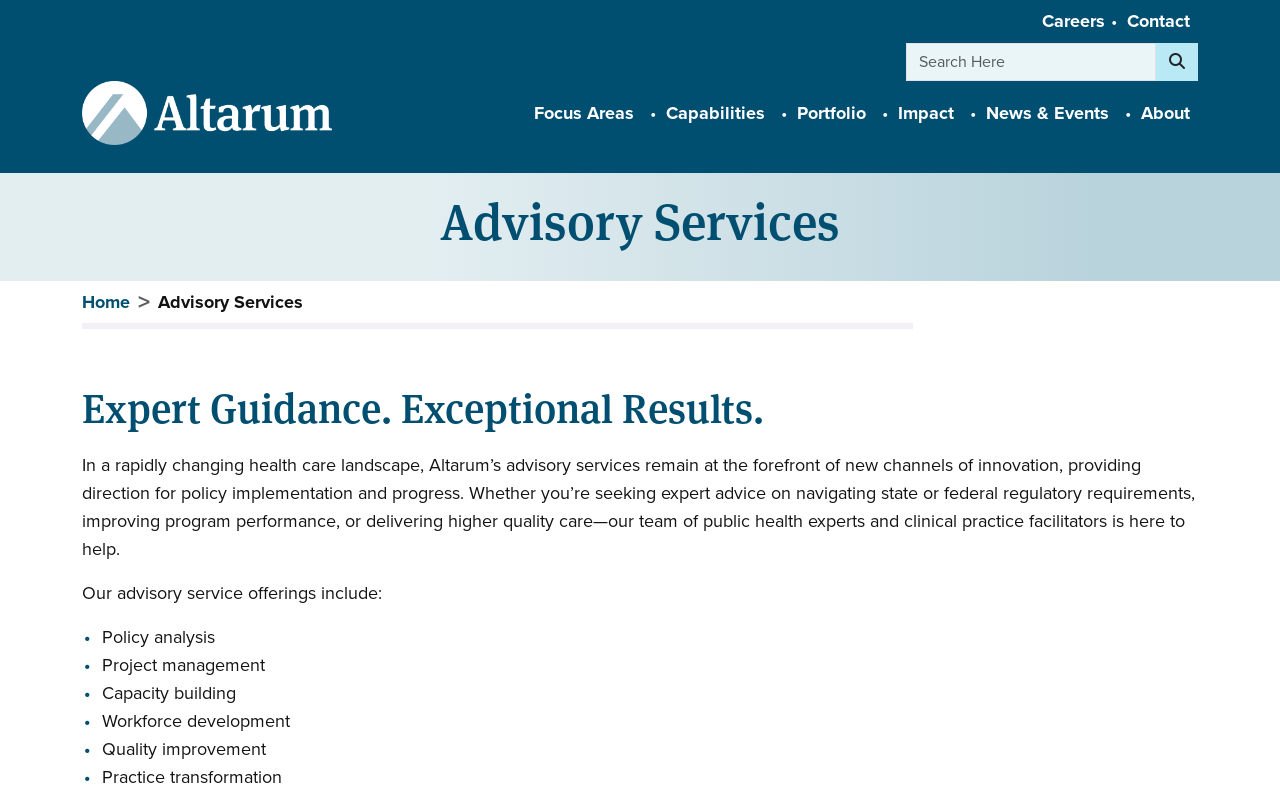Locate the bounding box coordinates of the element I should click to achieve the following instruction: "Navigate to Home page".

[0.064, 0.366, 0.102, 0.399]